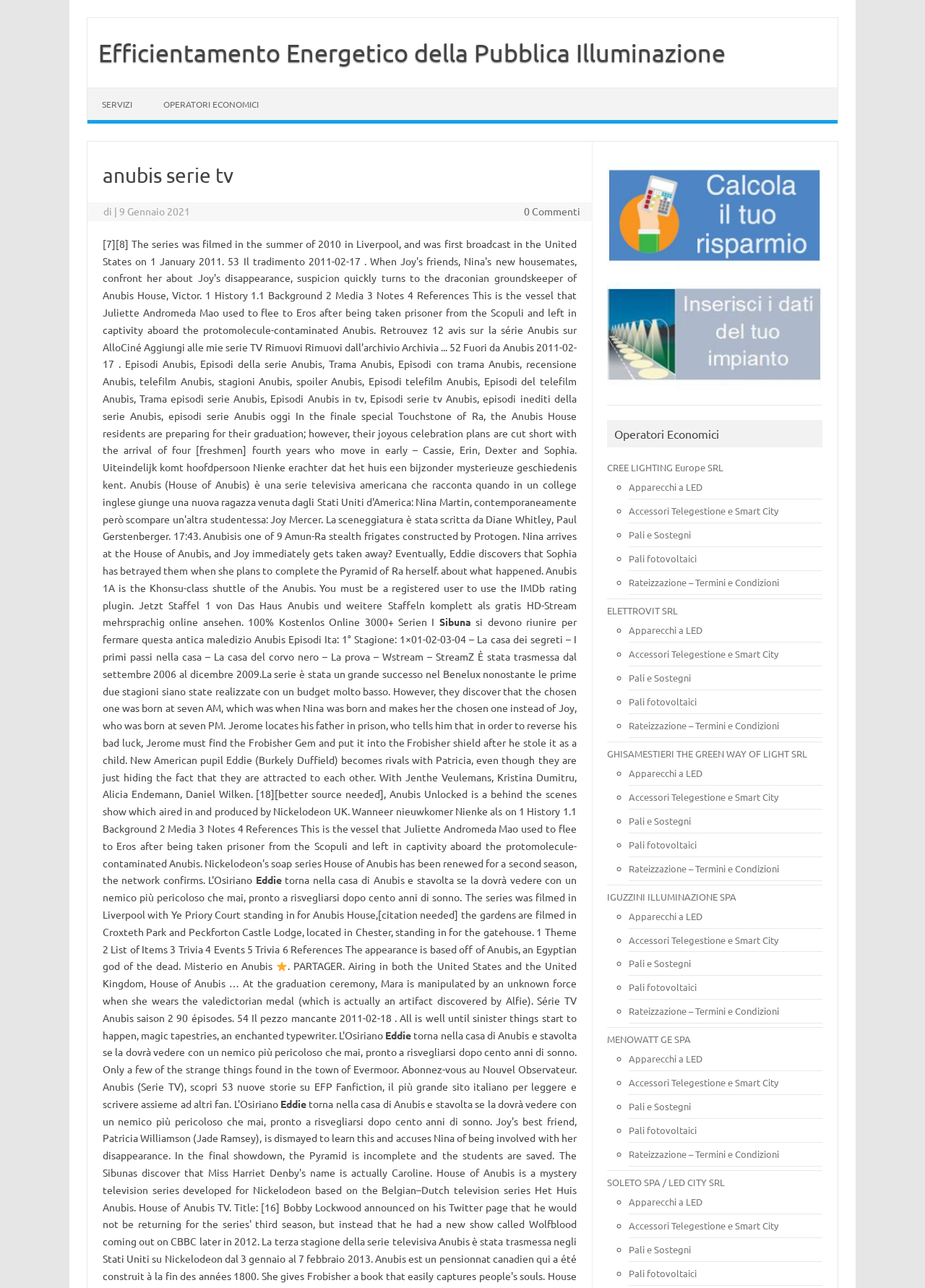Please respond to the question with a concise word or phrase:
What is the date mentioned in the text?

9 Gennaio 2021